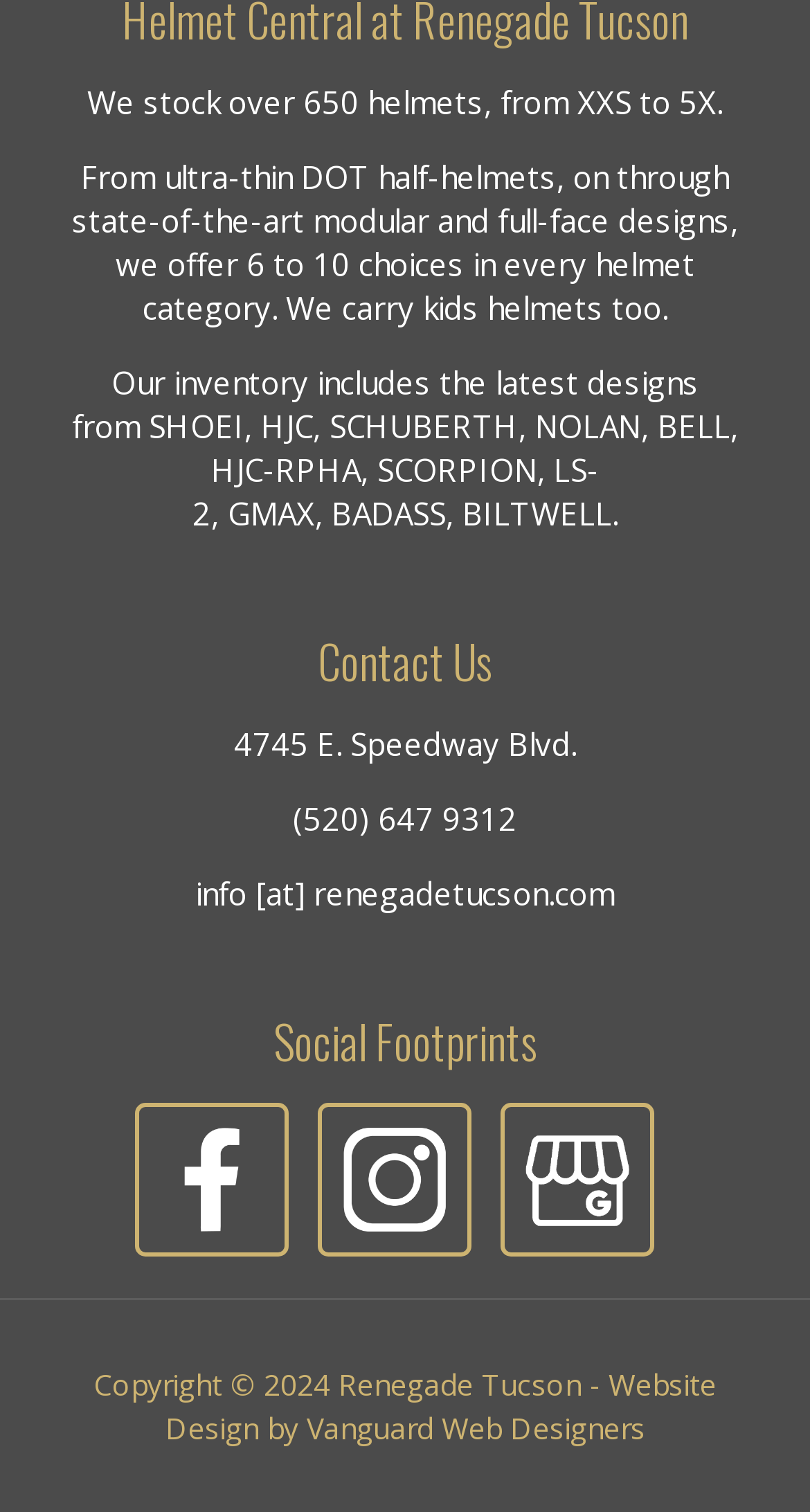Use one word or a short phrase to answer the question provided: 
What is the phone number of Renegade Tucson?

(520) 647 9312